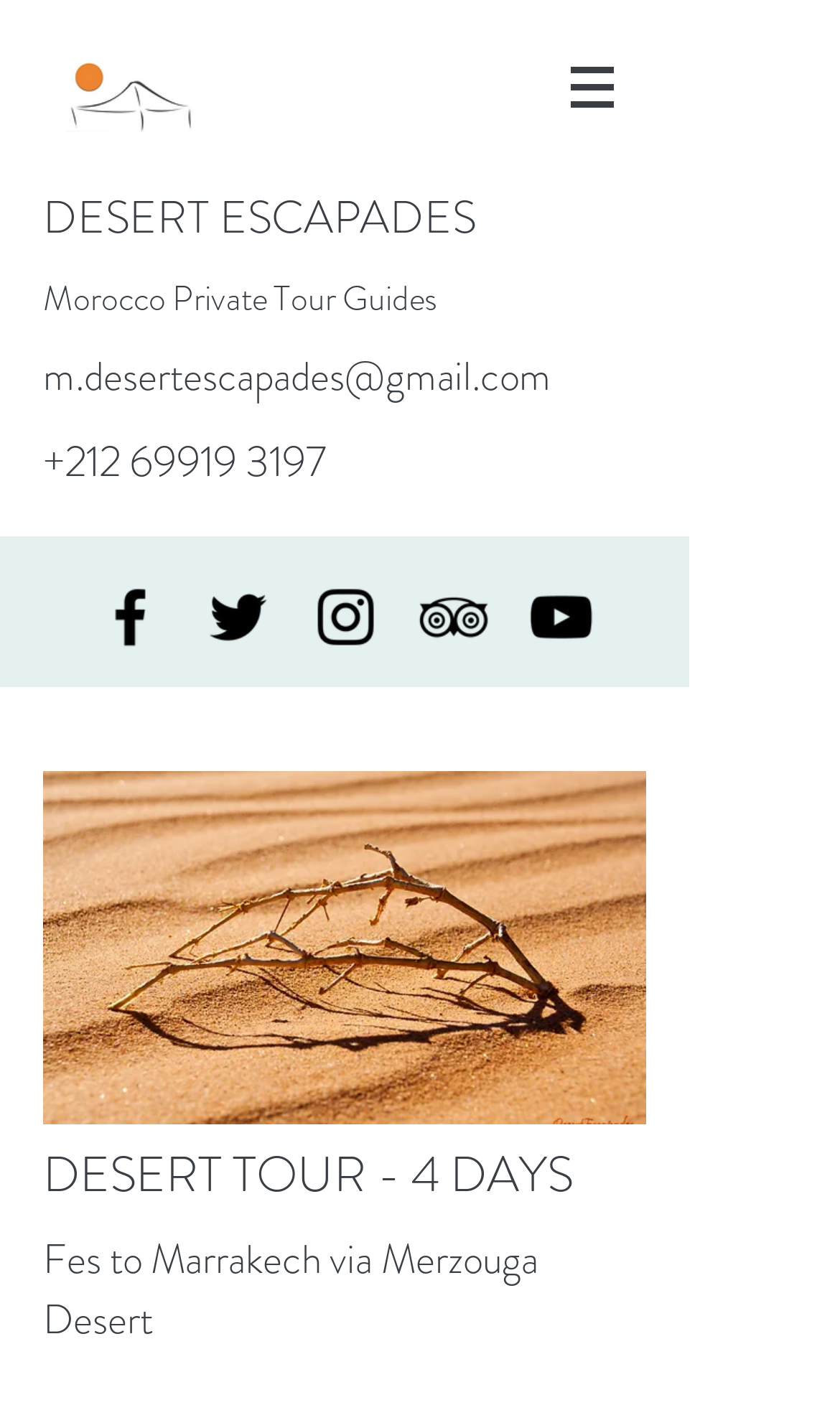Find the bounding box coordinates for the area you need to click to carry out the instruction: "View the 4-day desert tour details". The coordinates should be four float numbers between 0 and 1, indicated as [left, top, right, bottom].

[0.051, 0.805, 0.769, 0.849]